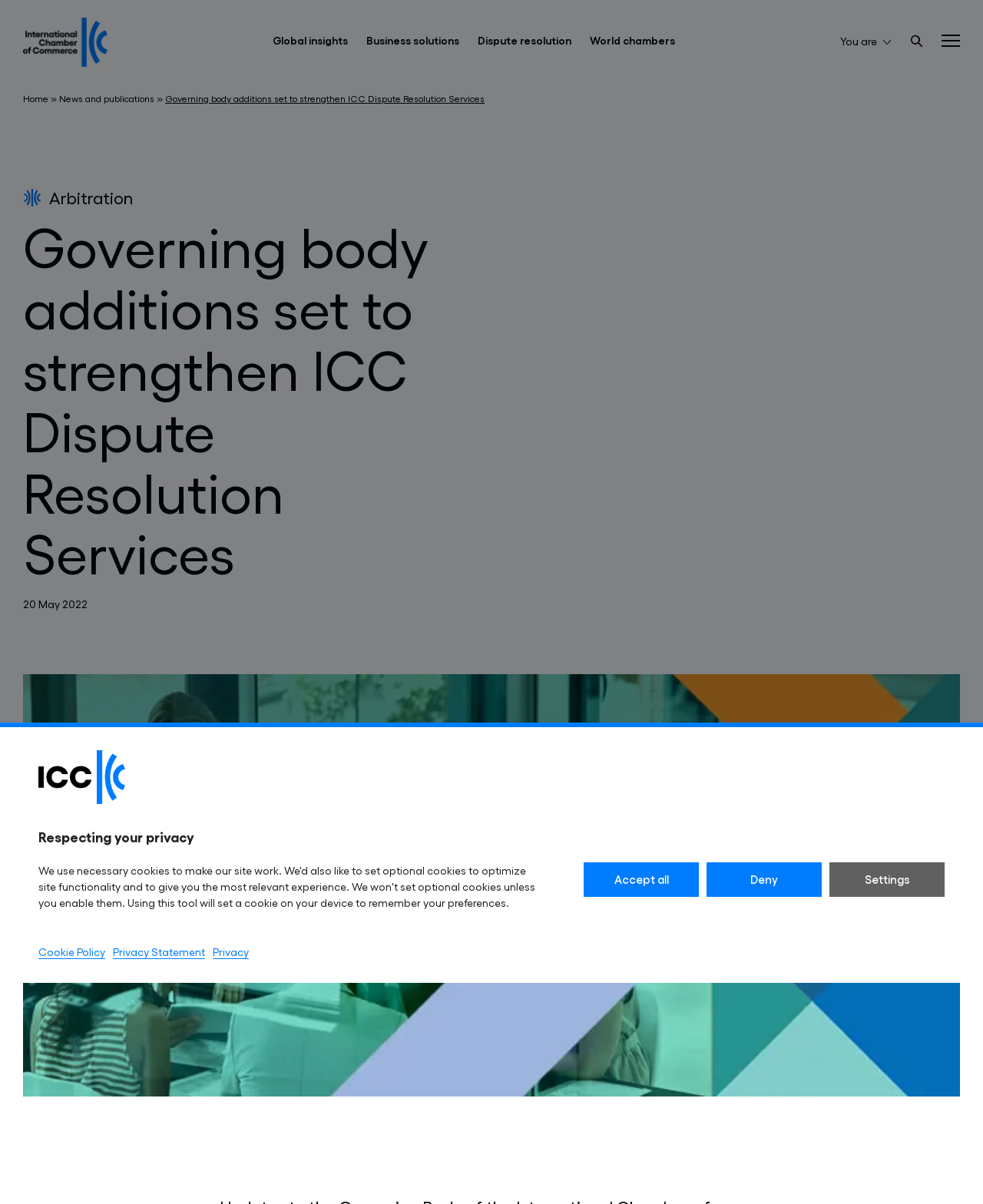Mark the bounding box of the element that matches the following description: "Cookie Policy".

[0.039, 0.784, 0.107, 0.797]